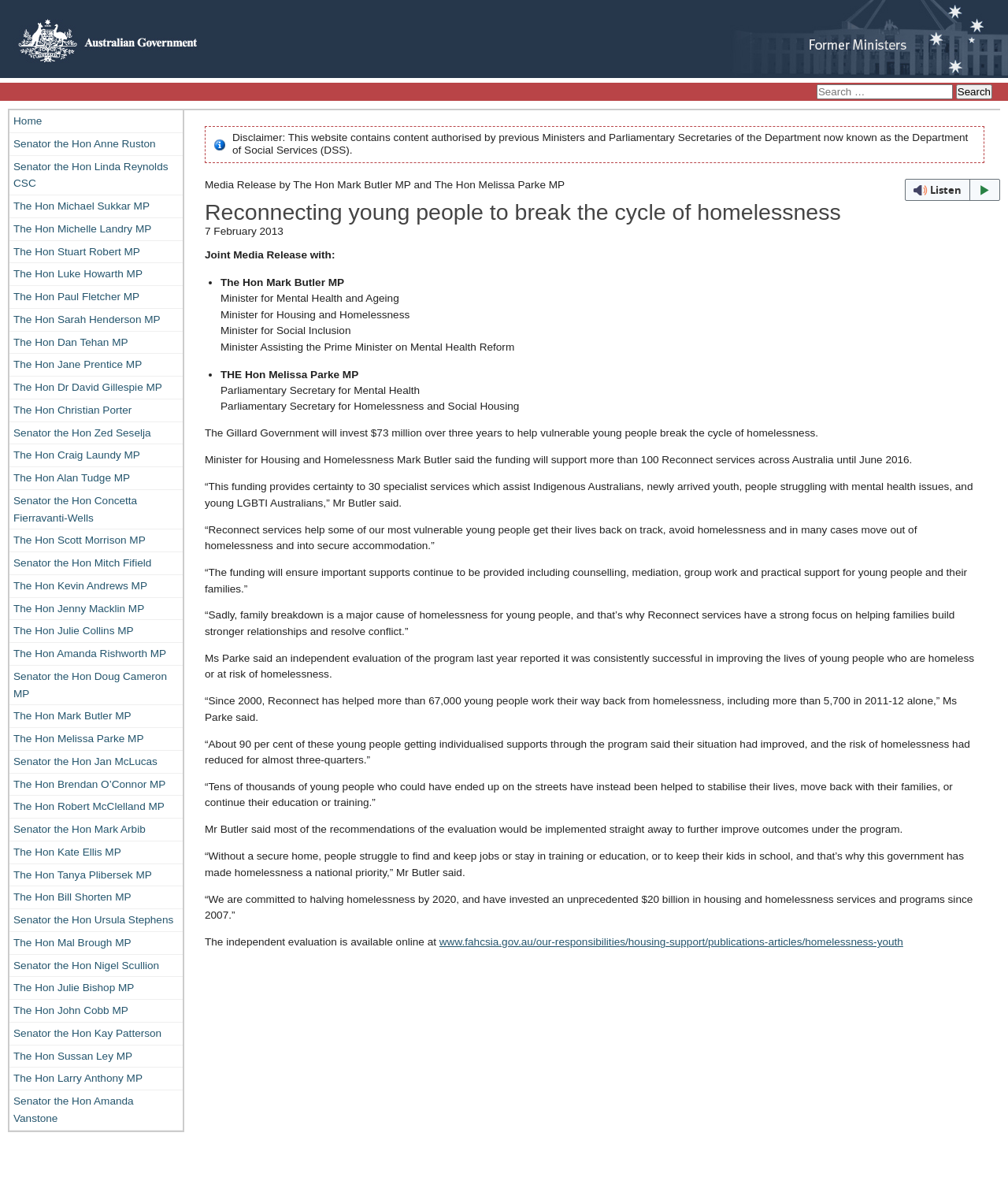Provide a one-word or brief phrase answer to the question:
What is the focus of Reconnect services mentioned in the article?

helping families build stronger relationships